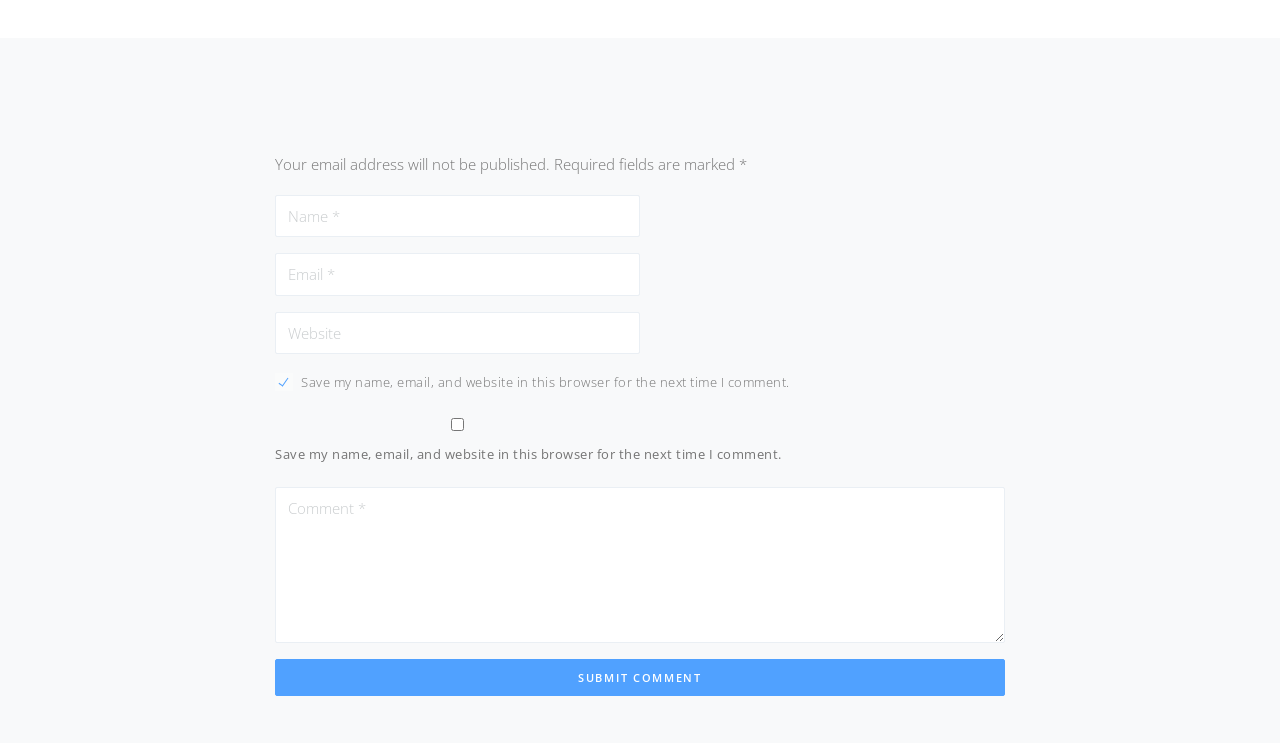How many text fields are there in the comment form?
Please answer the question with as much detail and depth as you can.

There are four text fields in the comment form: 'Name', 'Email', 'Website', and 'Comment'. These fields are used to collect information from the user when they submit a comment.